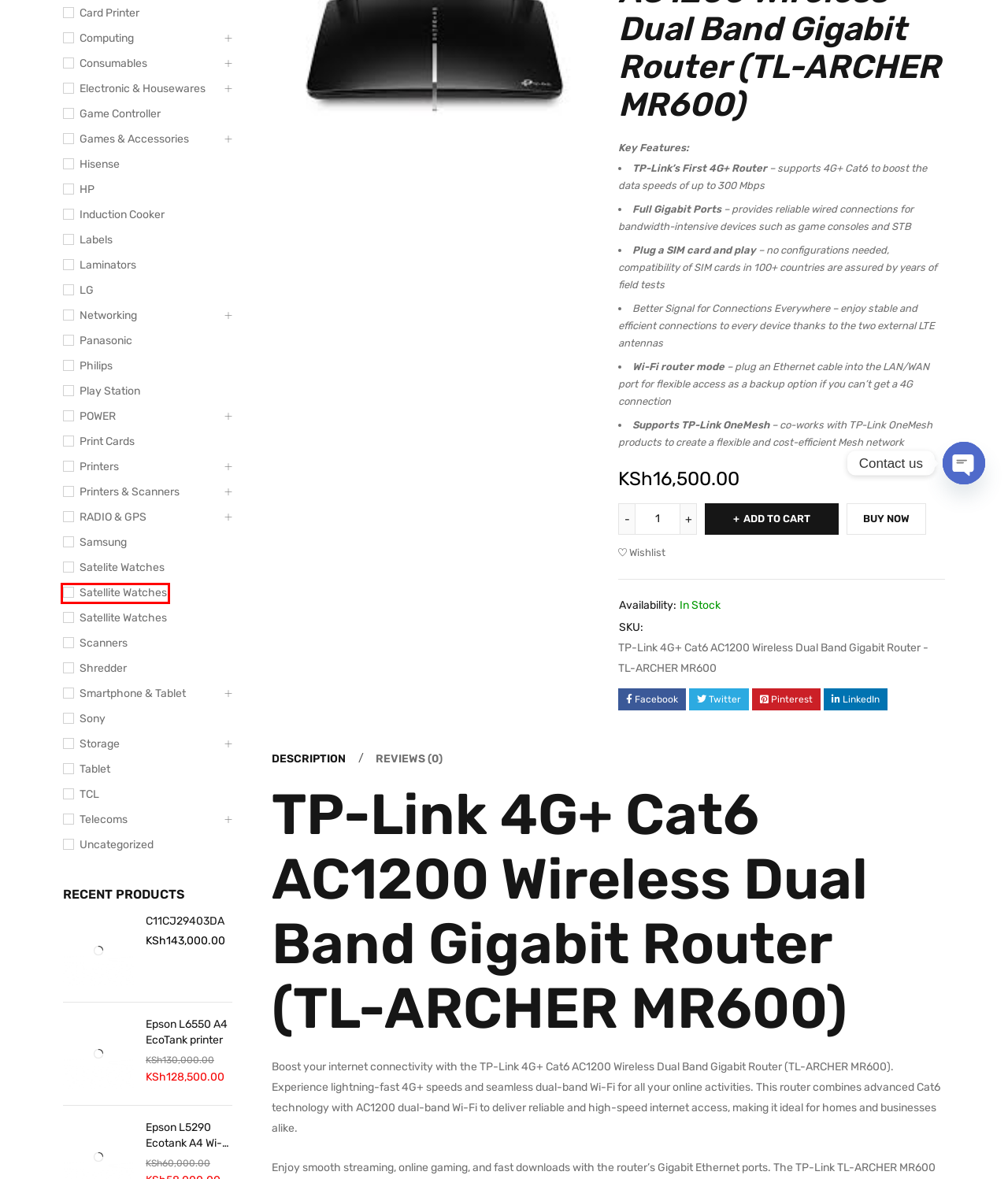Given a screenshot of a webpage with a red rectangle bounding box around a UI element, select the best matching webpage description for the new webpage that appears after clicking the highlighted element. The candidate descriptions are:
A. Consumables - Nufflix Solutions
B. Shredder - Nufflix Solutions
C. Satellite Watches - Nufflix Solutions
D. C11CJ29403DA - Nufflix Solutions
E. Card Printer - Nufflix Solutions
F. Play Station - Nufflix Solutions
G. Labels - Nufflix Solutions
H. Epson L6550 A4 EcoTank printer - Nufflix Solutions

C